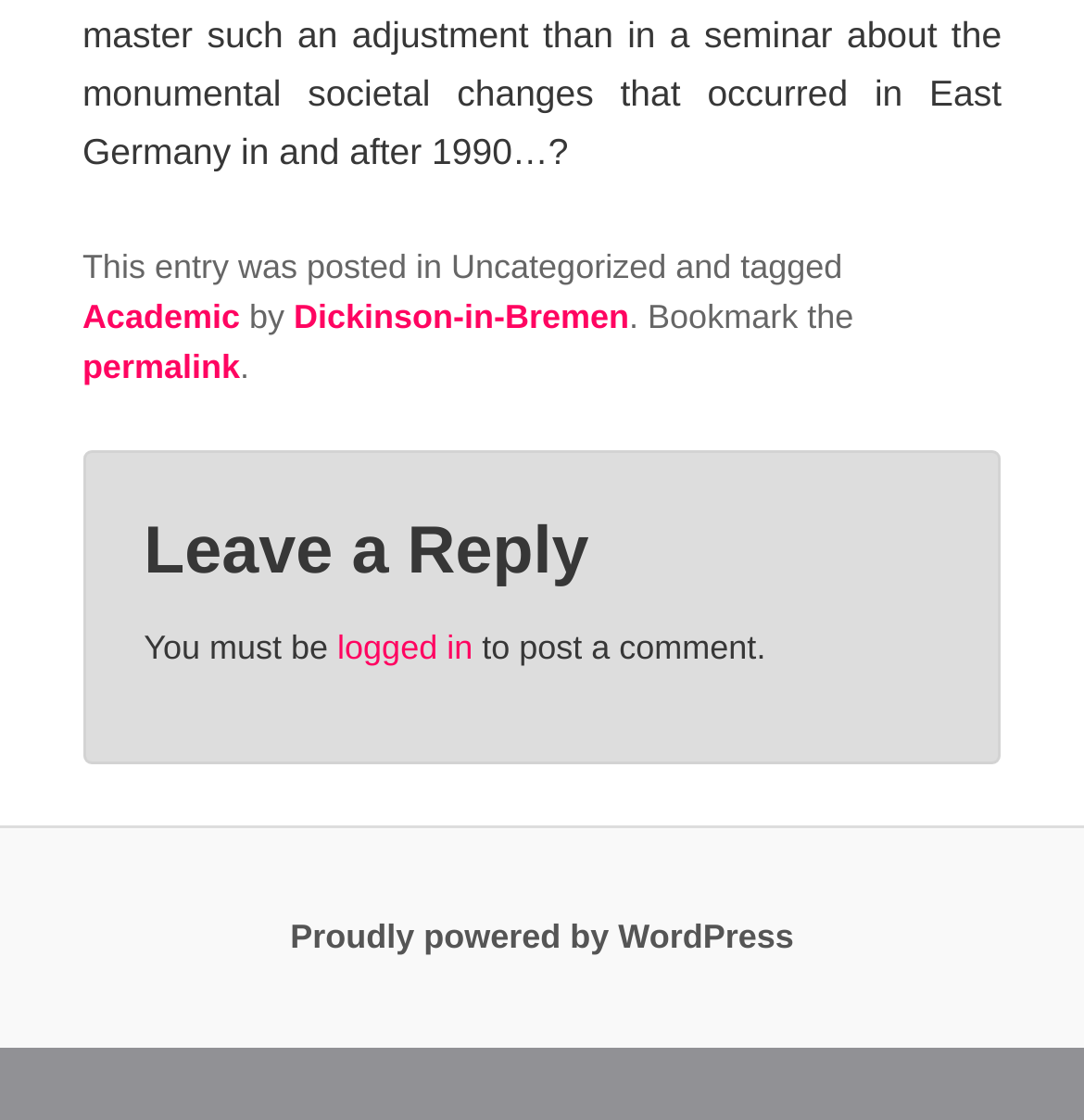Provide the bounding box coordinates of the UI element this sentence describes: "Dickinson-in-Bremen".

[0.271, 0.265, 0.58, 0.299]